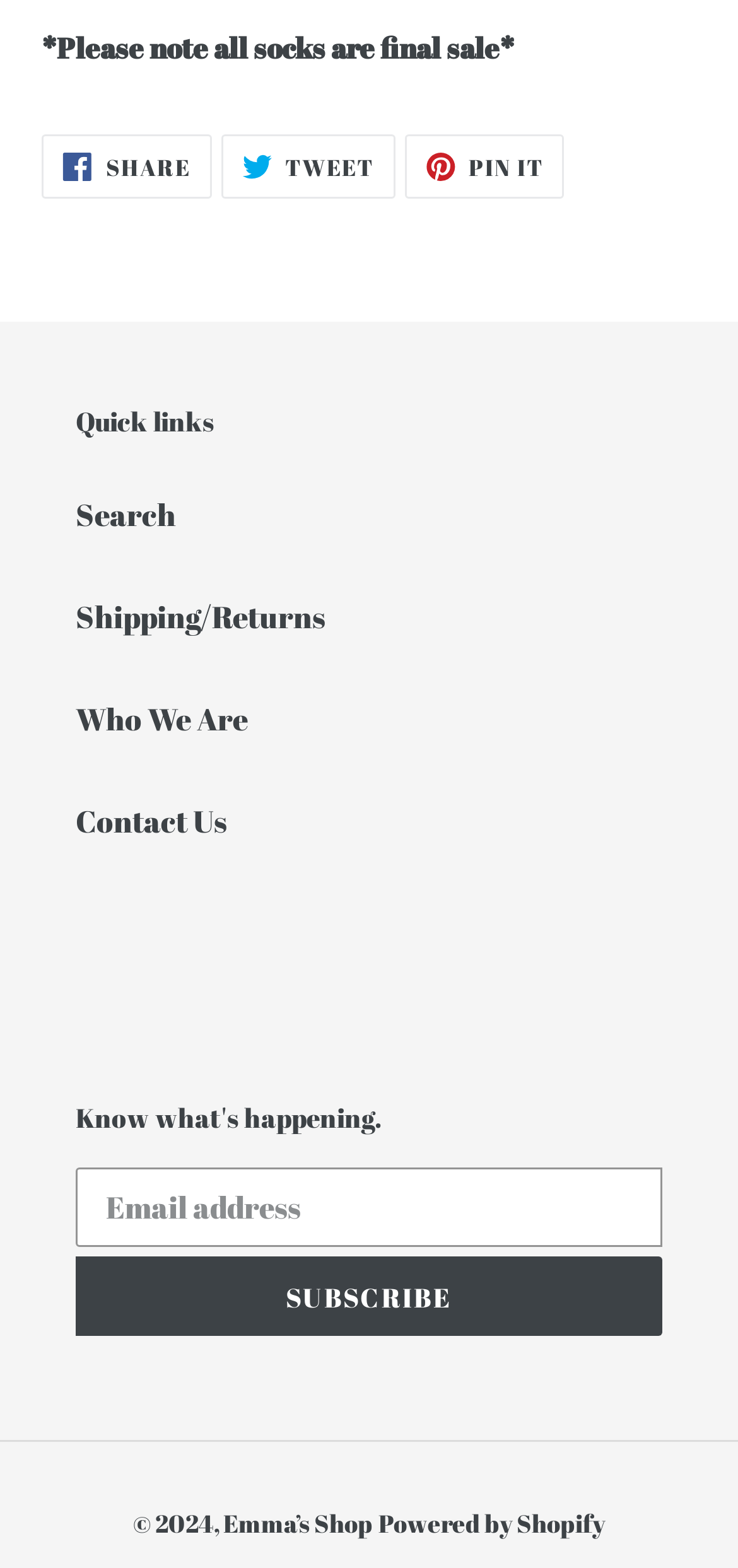How many social media sharing options are available?
Provide a detailed and extensive answer to the question.

There are three social media sharing options available, namely 'SHARE ON FACEBOOK', 'TWEET ON TWITTER', and 'PIN ON PINTEREST', which are located at the top of the webpage.